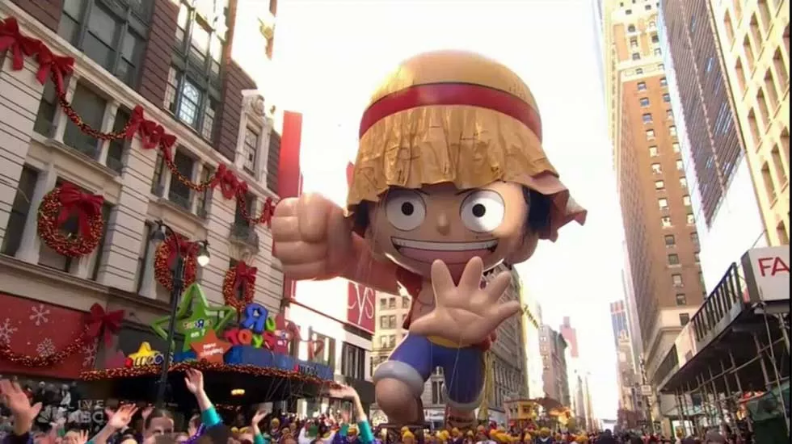Illustrate the image with a detailed and descriptive caption.

The image captures a vibrant moment from the 97th Macy's Thanksgiving Day Parade, featuring a giant balloon representation of Monkey D. Luffy, the beloved character from the anime "One Piece." Luffy is seen energetically reaching out to the crowd with a big smile, wearing his iconic straw hat, and his signature blue shorts. The bustling streets of New York City serve as the backdrop, adorned with festive decorations. The enthusiasm of the spectators below is palpable, as fans celebrate this special appearance. The event took place on November 23, 2023, marking Luffy's grand debut in the parade, which generated significant excitement and social media buzz as fans reacted to his transition from his traditional straw hat to a playful bucket hat during the festivities.